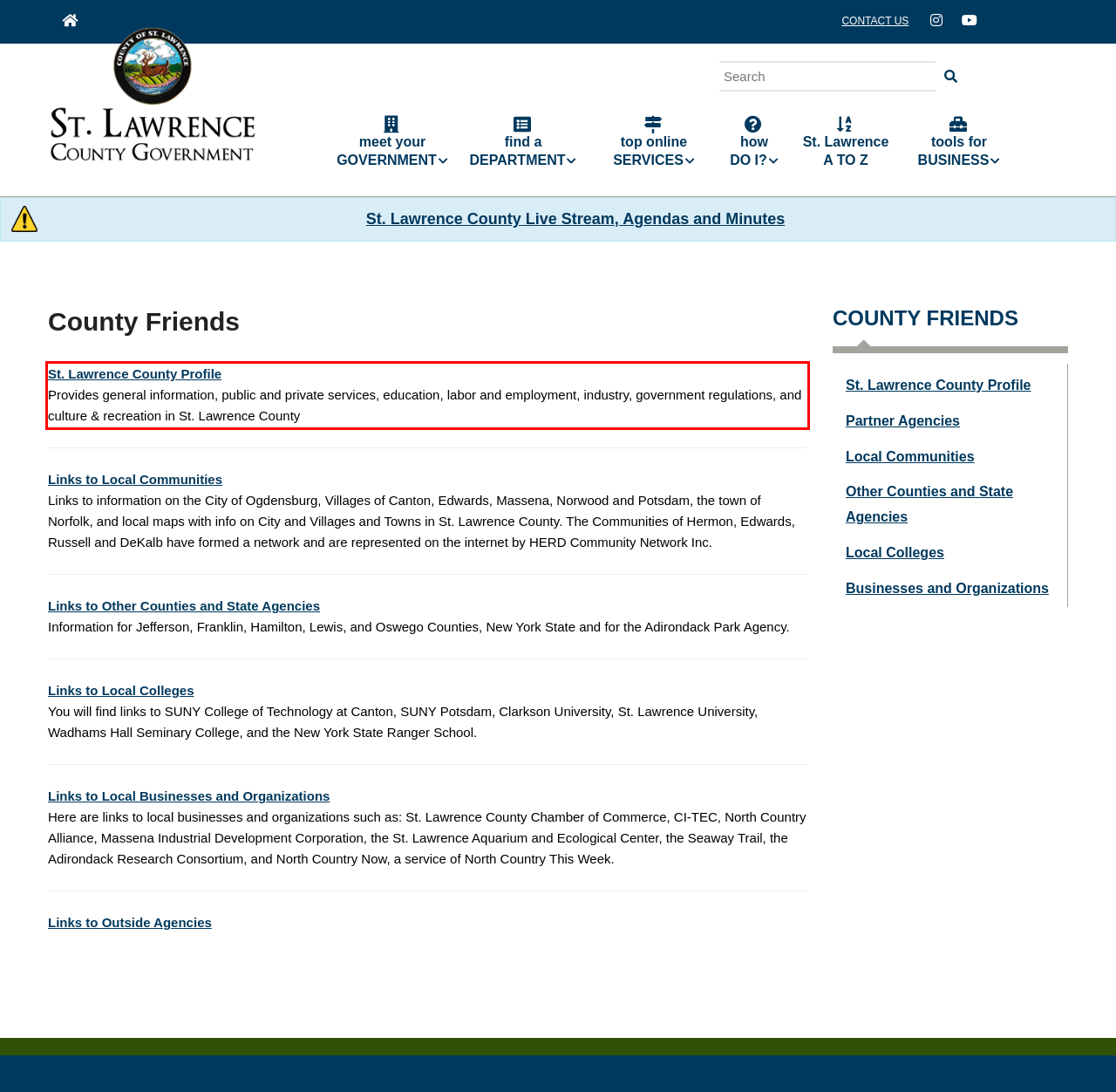Extract and provide the text found inside the red rectangle in the screenshot of the webpage.

St. Lawrence County Profile Provides general information, public and private services, education, labor and employment, industry, government regulations, and culture & recreation in St. Lawrence County